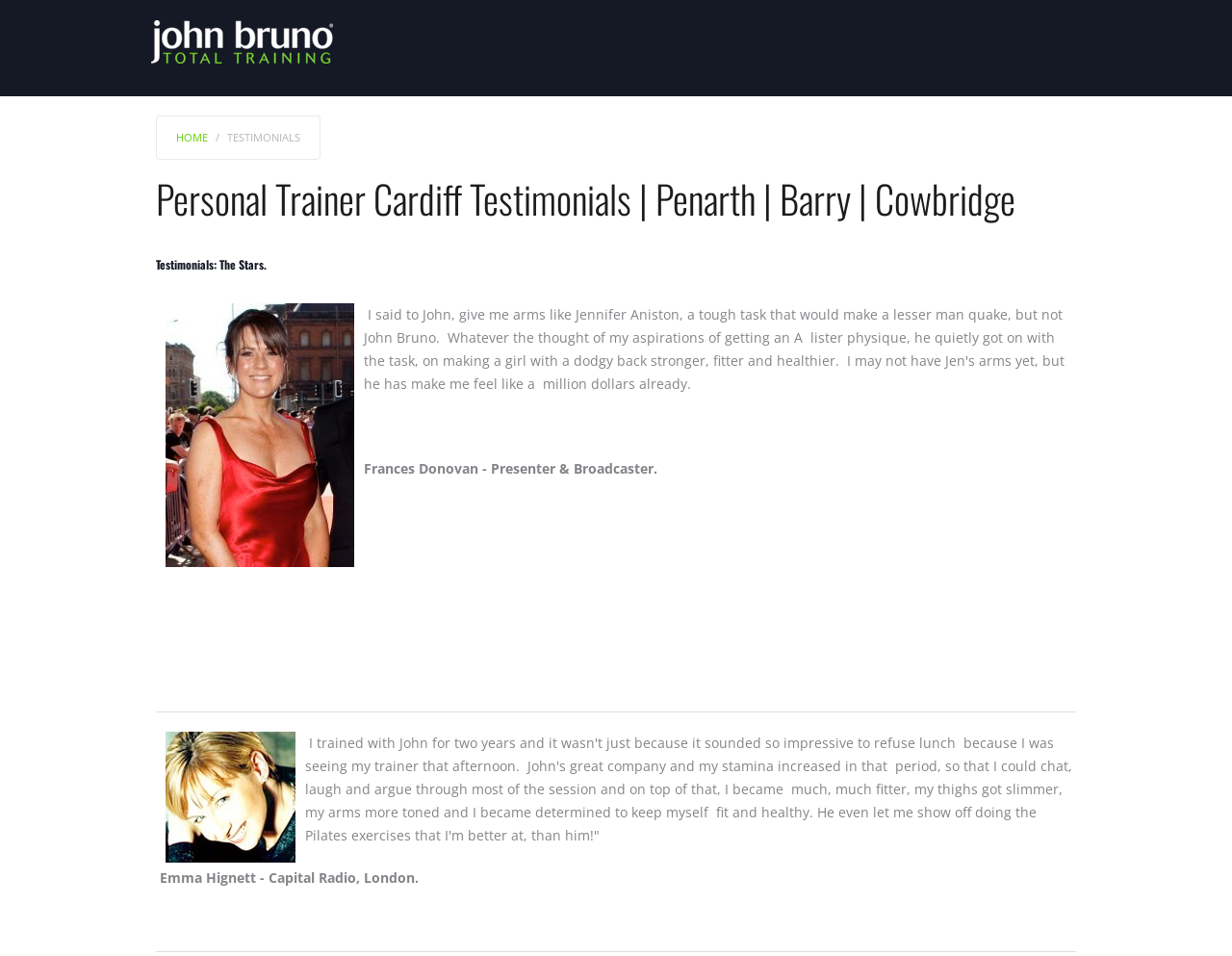How many testimonials are displayed on the page?
Examine the image and give a concise answer in one word or a short phrase.

At least 2